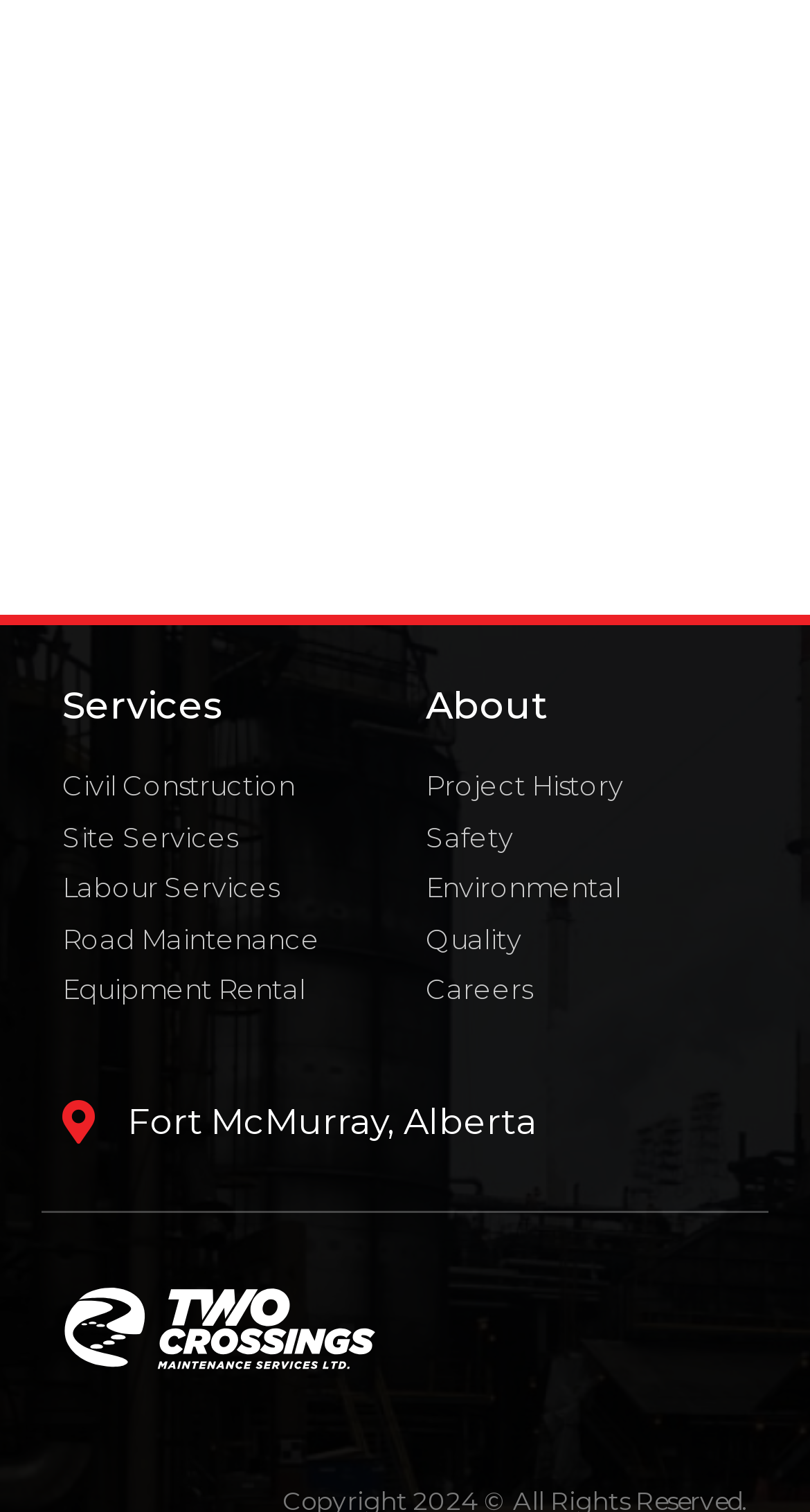Use a single word or phrase to answer the following:
What are the services offered?

Civil Construction, Site Services, etc.